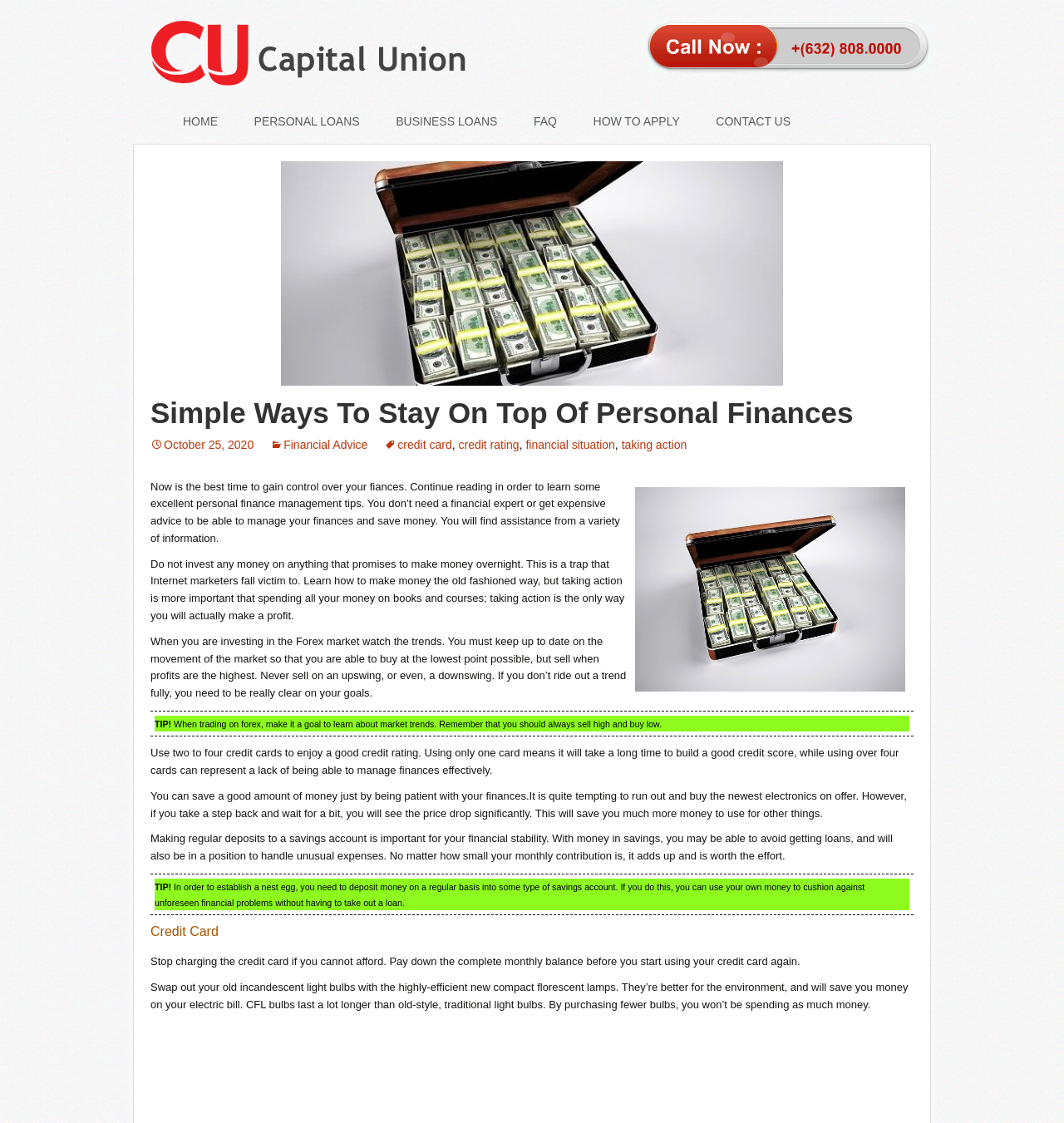Specify the bounding box coordinates of the area to click in order to follow the given instruction: "Click on the 'October 25, 2020' link."

[0.141, 0.39, 0.238, 0.402]